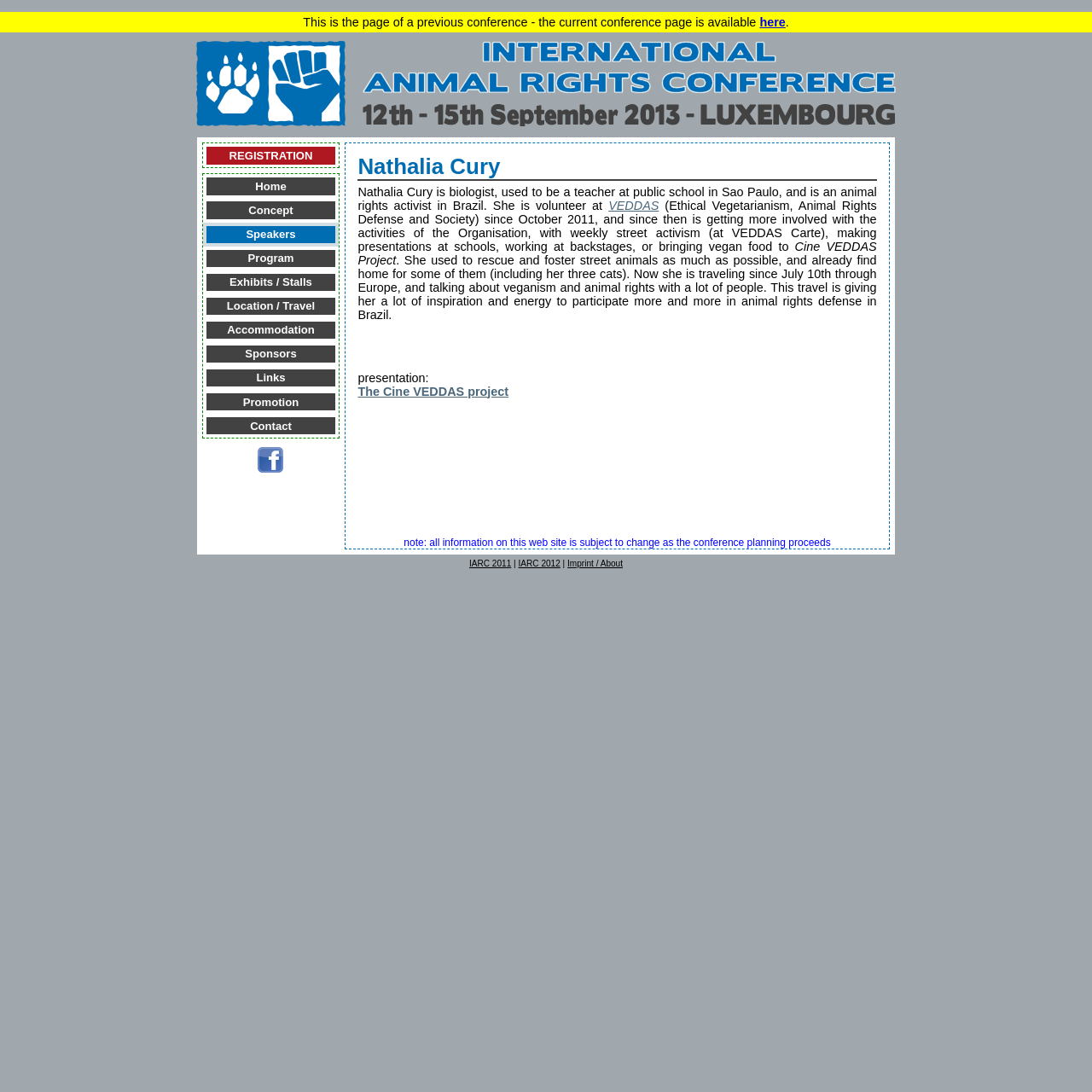Identify the bounding box coordinates of the section that should be clicked to achieve the task described: "View new posts".

None